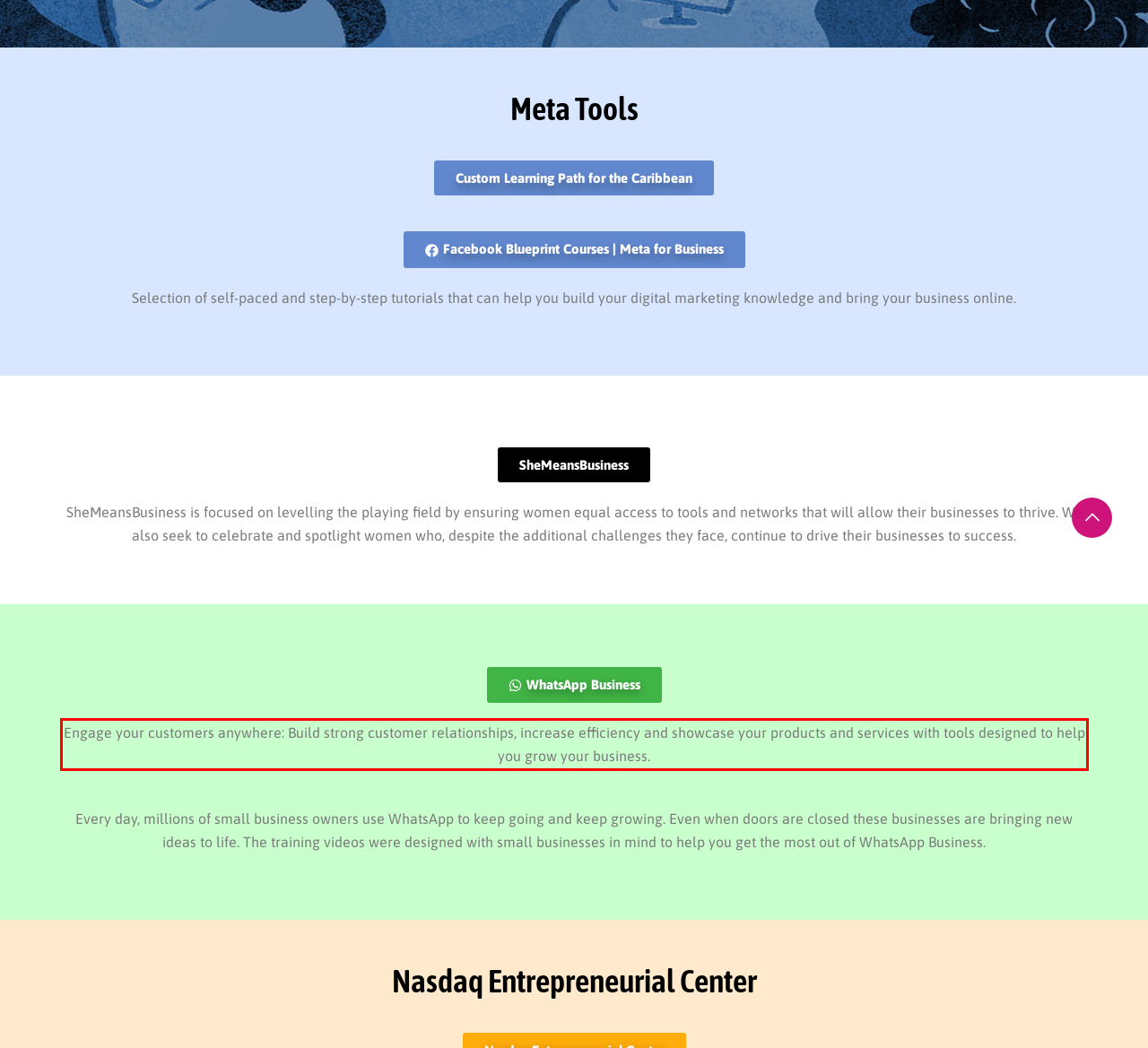You have a screenshot of a webpage with a UI element highlighted by a red bounding box. Use OCR to obtain the text within this highlighted area.

Engage your customers anywhere: Build strong customer relationships, increase efficiency and showcase your products and services with tools designed to help you grow your business.